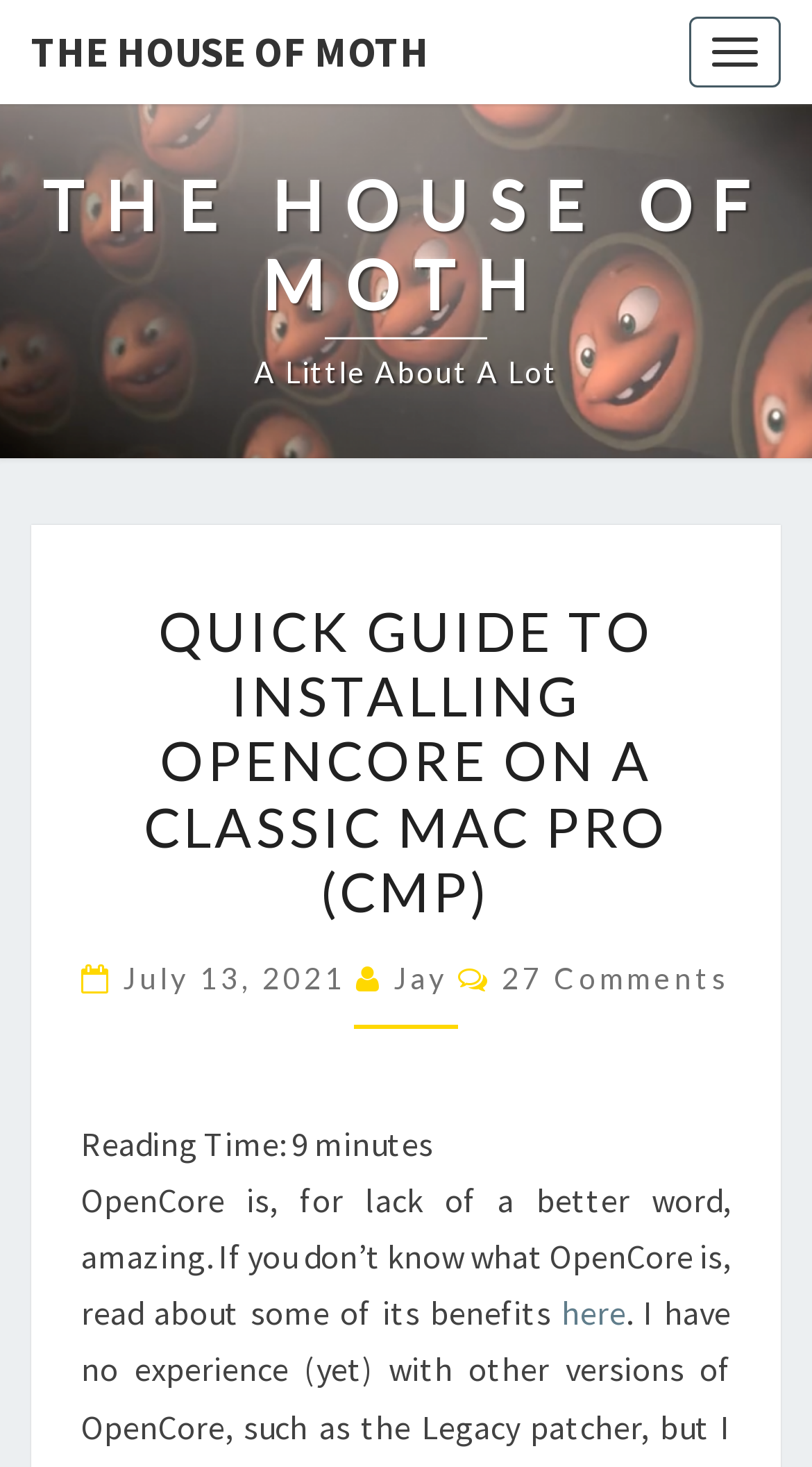Describe every aspect of the webpage comprehensively.

The webpage is a guide to installing OpenCore on a Classic Mac Pro. At the top, there is a navigation button labeled "Toggle navigation" on the right side, and a link to "THE HOUSE OF MOTH" on the left side. Below the navigation button, there is a heading that reads "THE HOUSE OF MOTH A Little About A Lot". 

The main content of the webpage is divided into sections. The first section has a heading that reads "QUICK GUIDE TO INSTALLING OPENCORE ON A CLASSIC MAC PRO (CMP)" and is positioned near the top of the page. Below this heading, there is a subheading that includes the date "July 13, 2021", the author's name "Jay", and a comment count of "27 Comments". 

The main article starts below the subheading, with a paragraph of text that describes OpenCore and its benefits. The text is followed by a reading time indicator that shows the article takes approximately 9 minutes to read. There is also a link to read more about OpenCore's benefits.